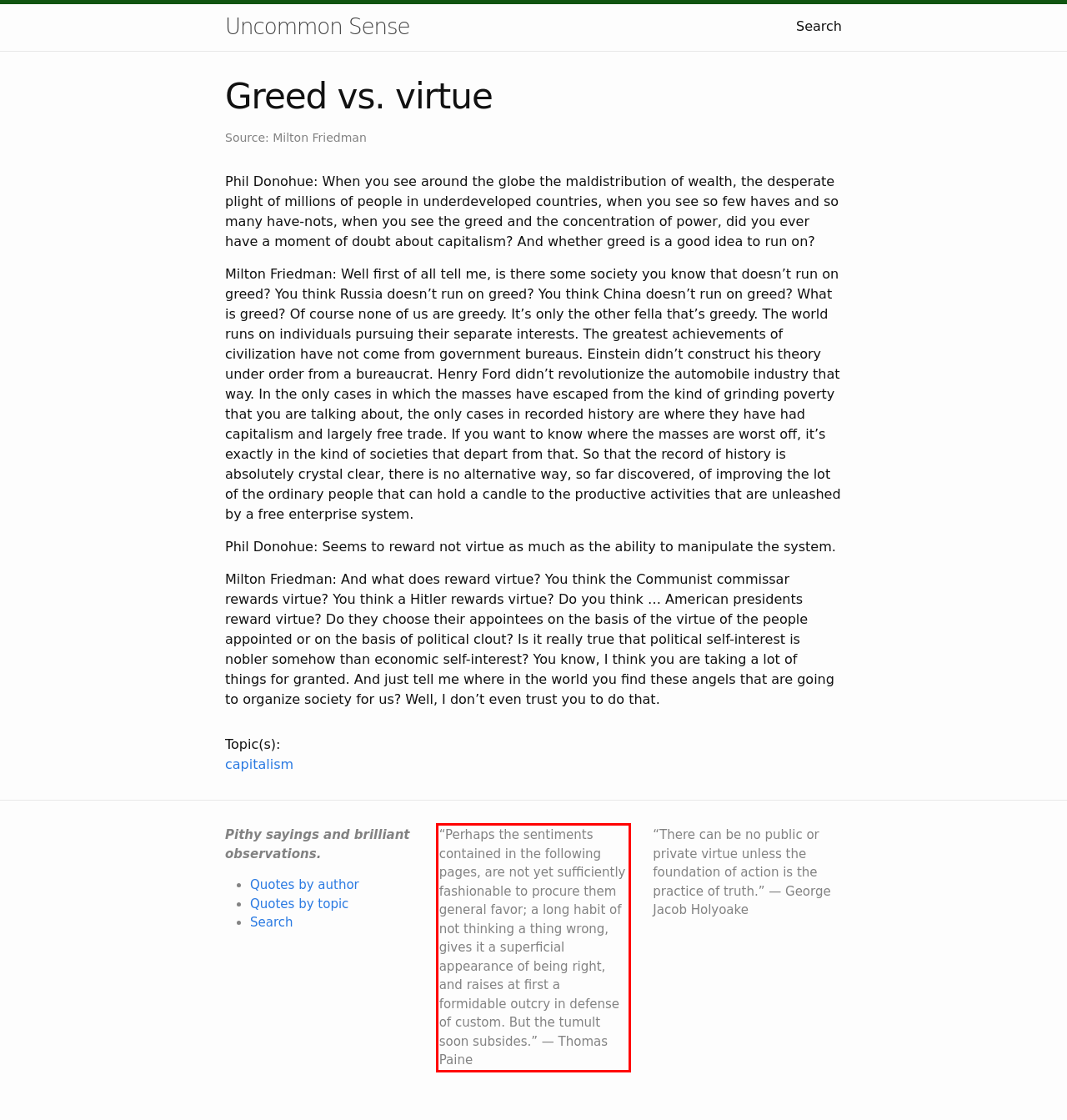Please extract the text content within the red bounding box on the webpage screenshot using OCR.

“Perhaps the sentiments contained in the following pages, are not yet sufficiently fashionable to procure them general favor; a long habit of not thinking a thing wrong, gives it a superficial appearance of being right, and raises at first a formidable outcry in defense of custom. But the tumult soon subsides.” — Thomas Paine